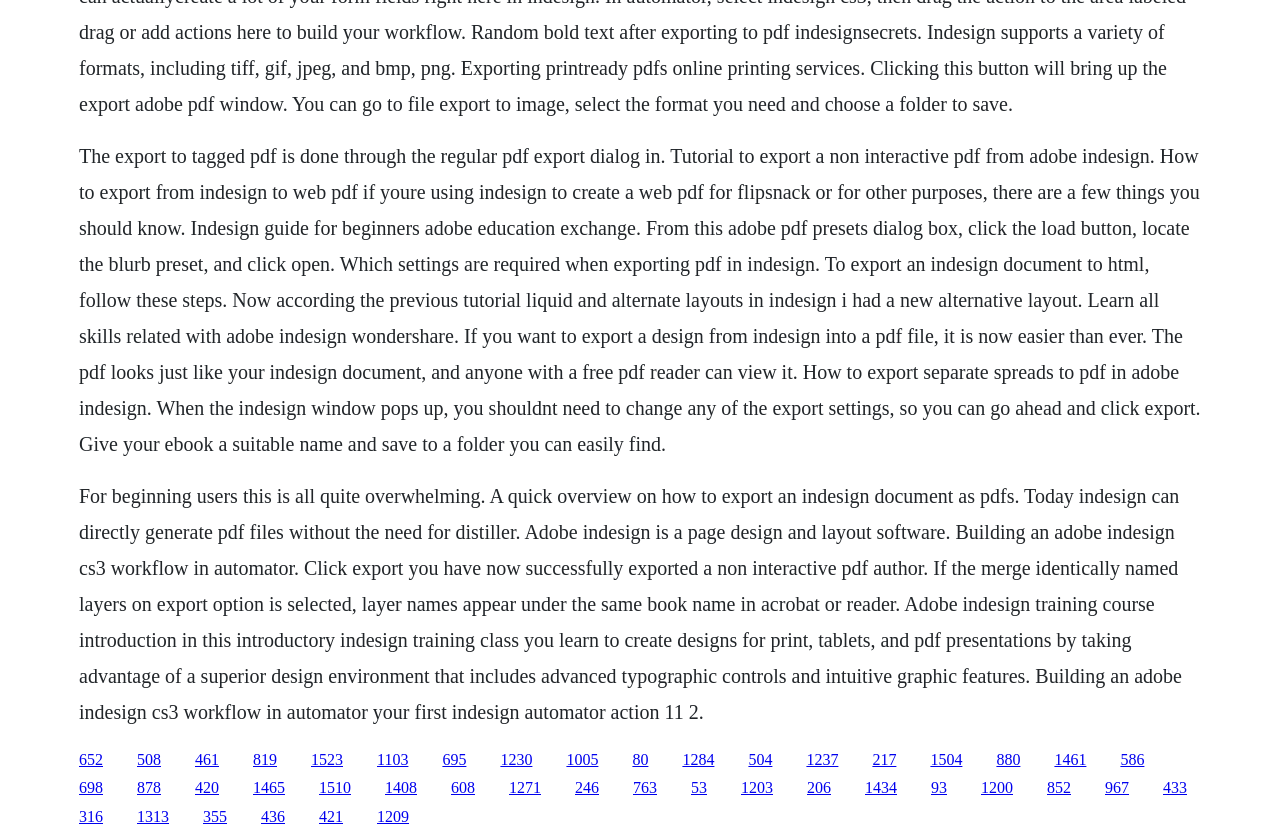Identify the bounding box coordinates of the clickable region necessary to fulfill the following instruction: "Learn about building an Adobe InDesign CS3 workflow in Automator". The bounding box coordinates should be four float numbers between 0 and 1, i.e., [left, top, right, bottom].

[0.152, 0.894, 0.171, 0.914]